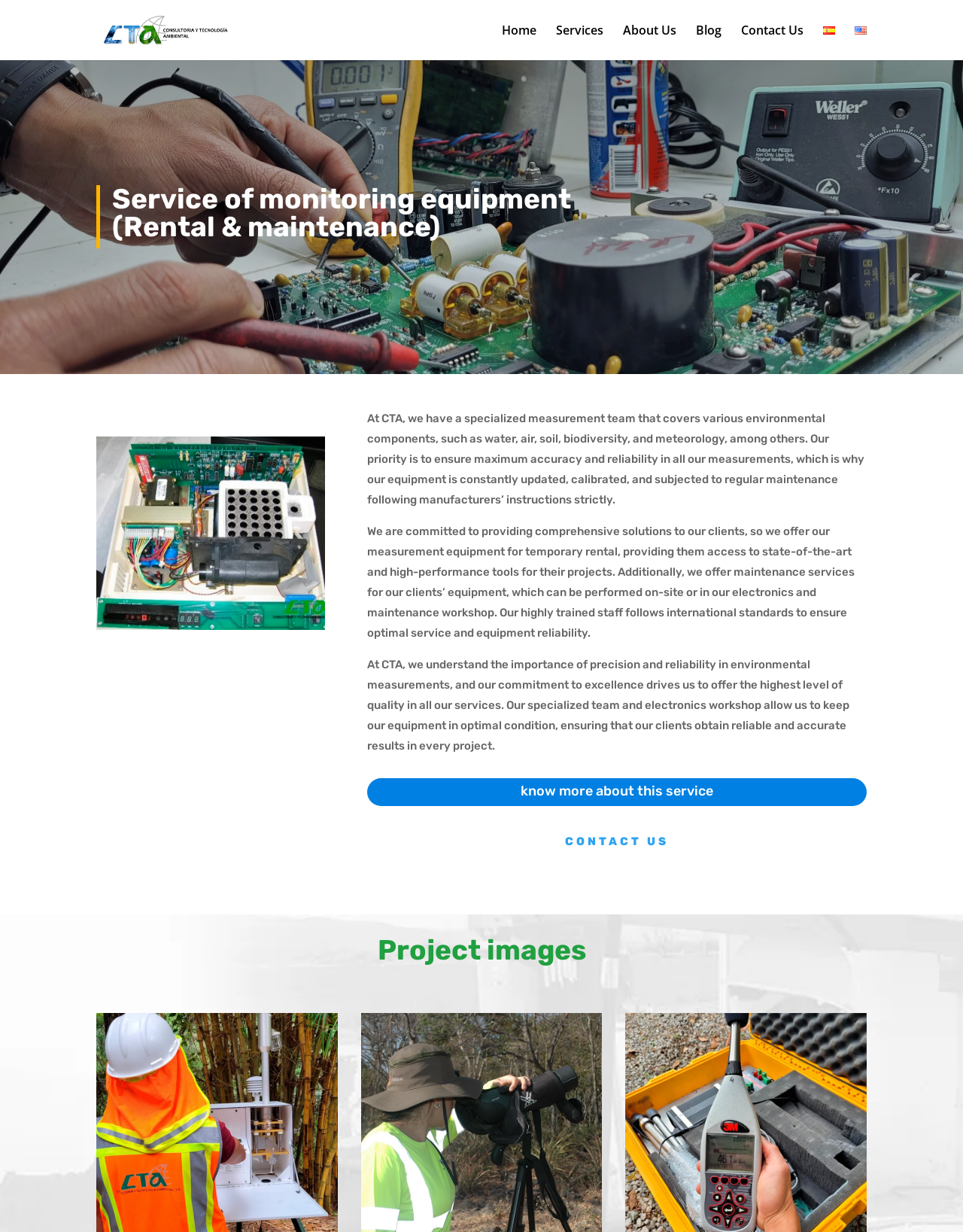Please provide a brief answer to the following inquiry using a single word or phrase:
What drives CTA to offer high-quality services?

Commitment to excellence